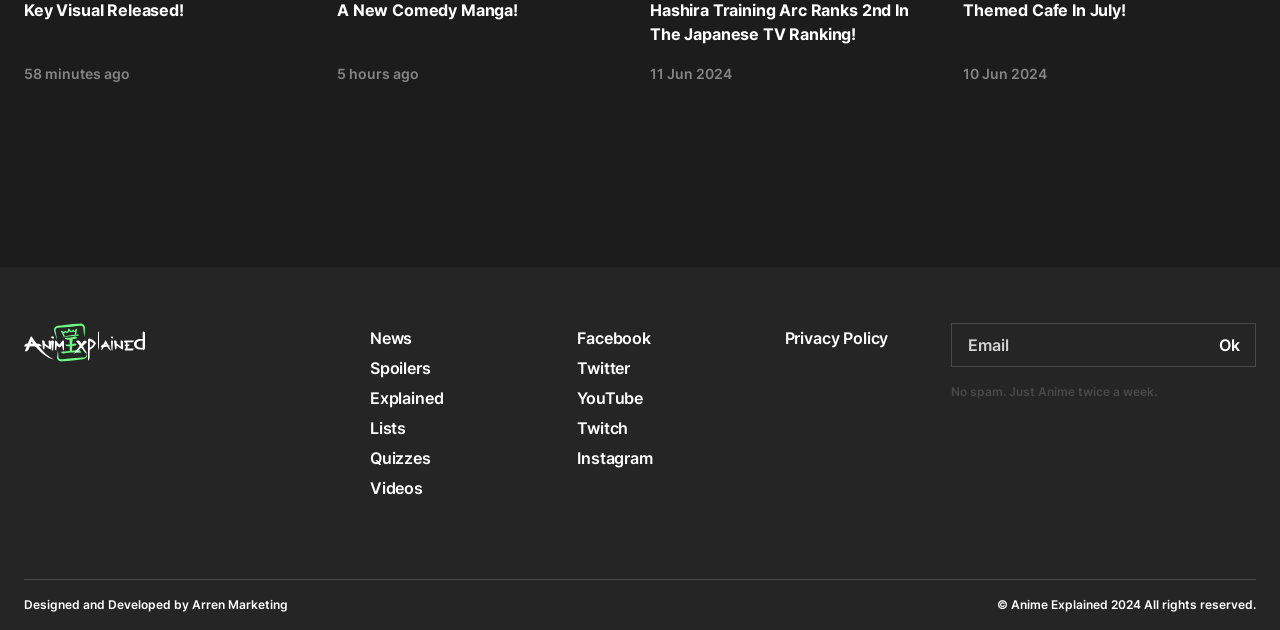Who developed the website?
Please respond to the question with as much detail as possible.

The text 'Designed and Developed by Arren Marketing' at the bottom of the webpage indicates that Arren Marketing is the developer of the website.